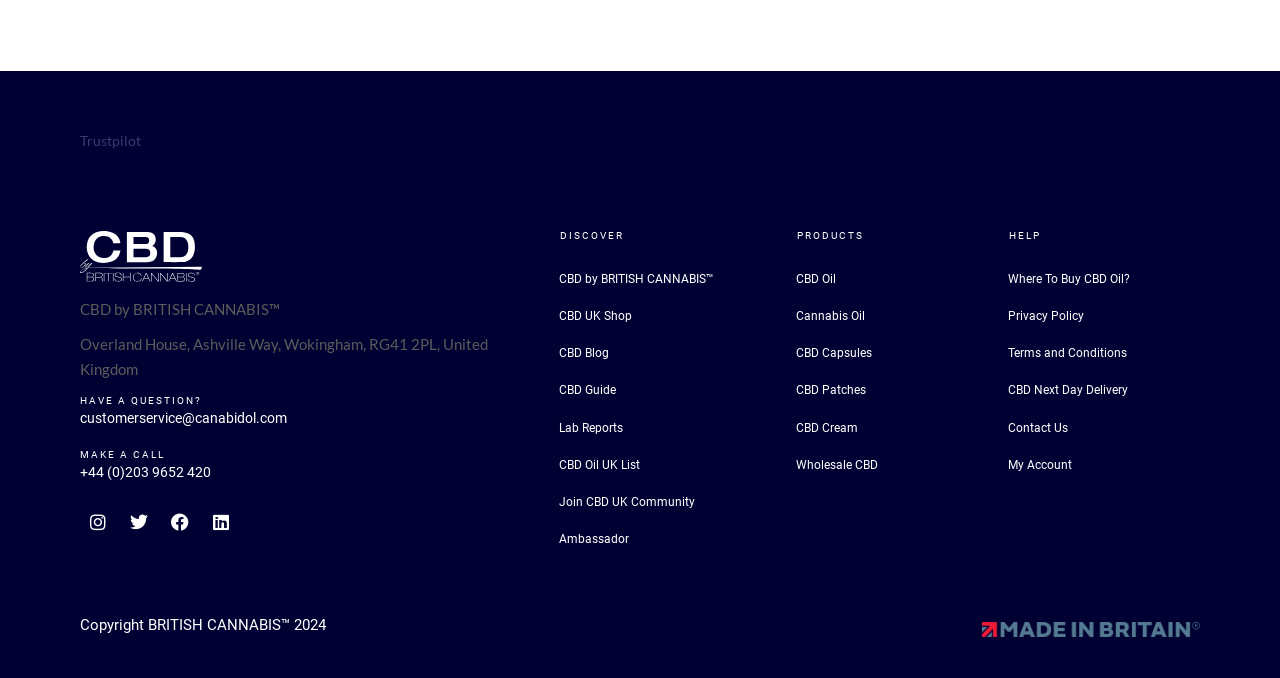What social media platforms are available?
Refer to the image and provide a one-word or short phrase answer.

Instagram, Twitter, Facebook, Linkedin